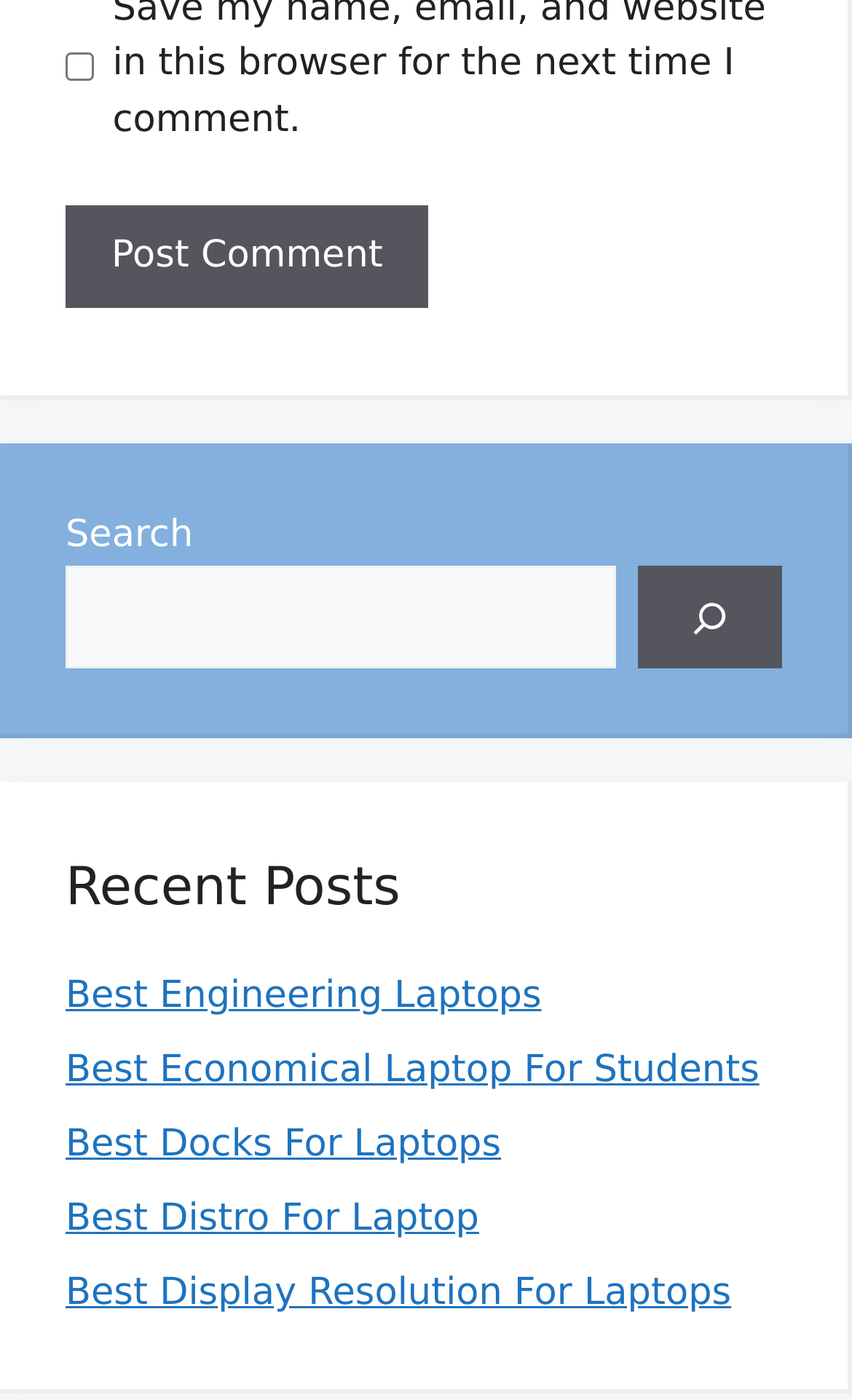Identify the bounding box coordinates for the UI element that matches this description: "Best Economical Laptop For Students".

[0.077, 0.749, 0.891, 0.781]